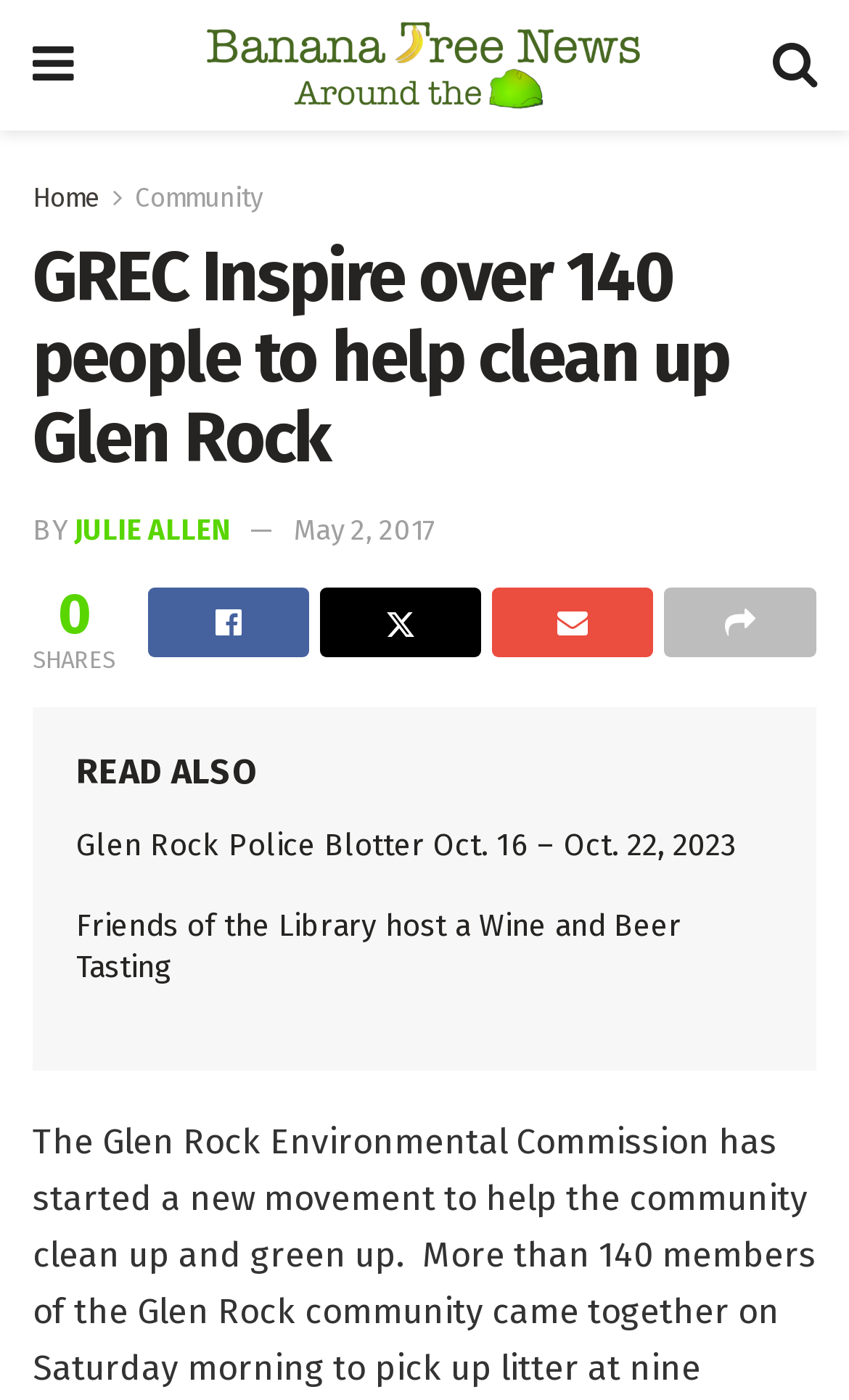Please give the bounding box coordinates of the area that should be clicked to fulfill the following instruction: "Go to the Home page". The coordinates should be in the format of four float numbers from 0 to 1, i.e., [left, top, right, bottom].

[0.038, 0.131, 0.118, 0.152]